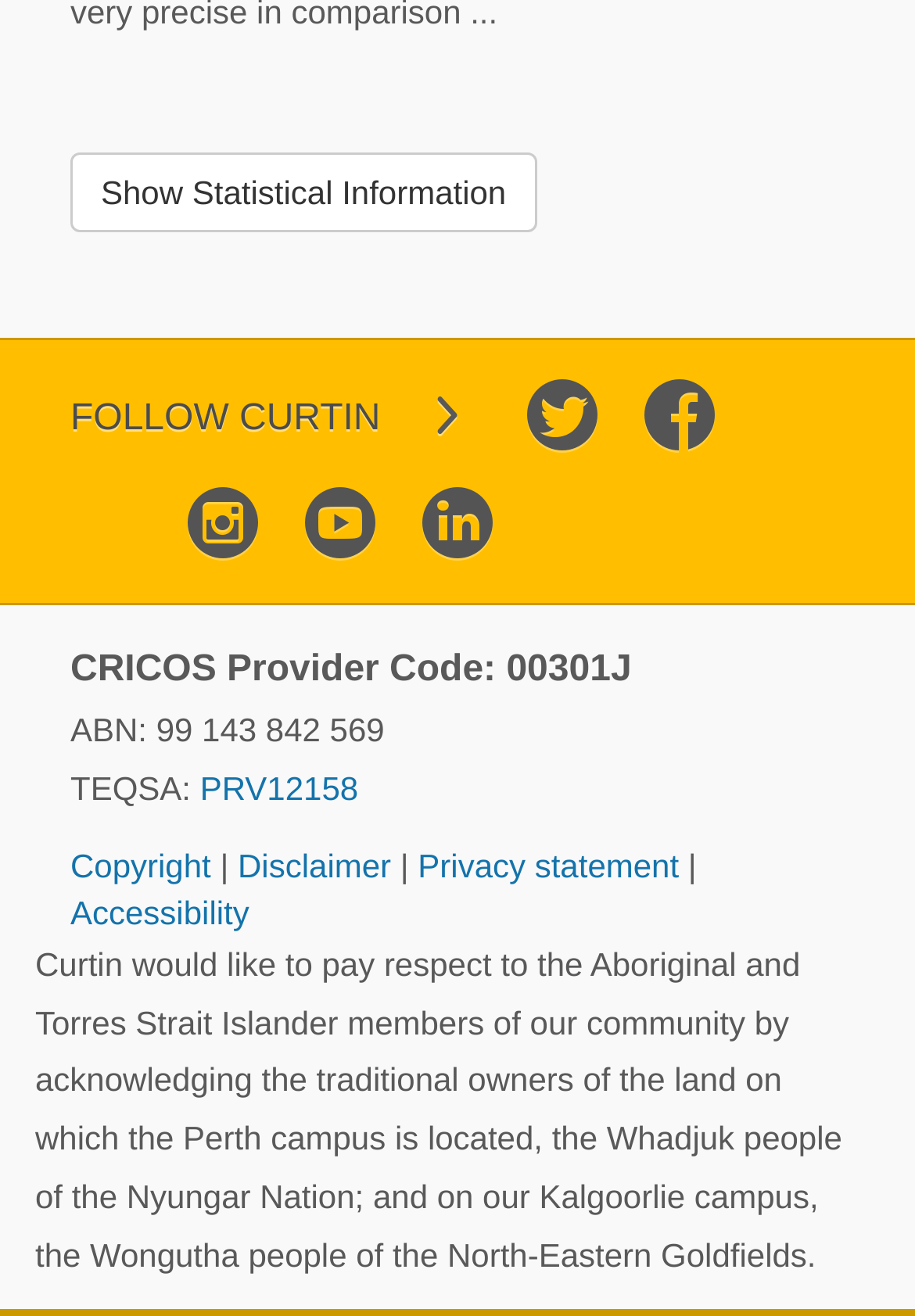Please provide a comprehensive answer to the question based on the screenshot: How many social media links are available?

There are five social media links available, which can be identified by their icons and bounding box coordinates. They are located at [0.576, 0.286, 0.653, 0.359], [0.704, 0.286, 0.781, 0.359], [0.205, 0.368, 0.282, 0.441], [0.333, 0.368, 0.41, 0.441], and [0.462, 0.368, 0.538, 0.441].